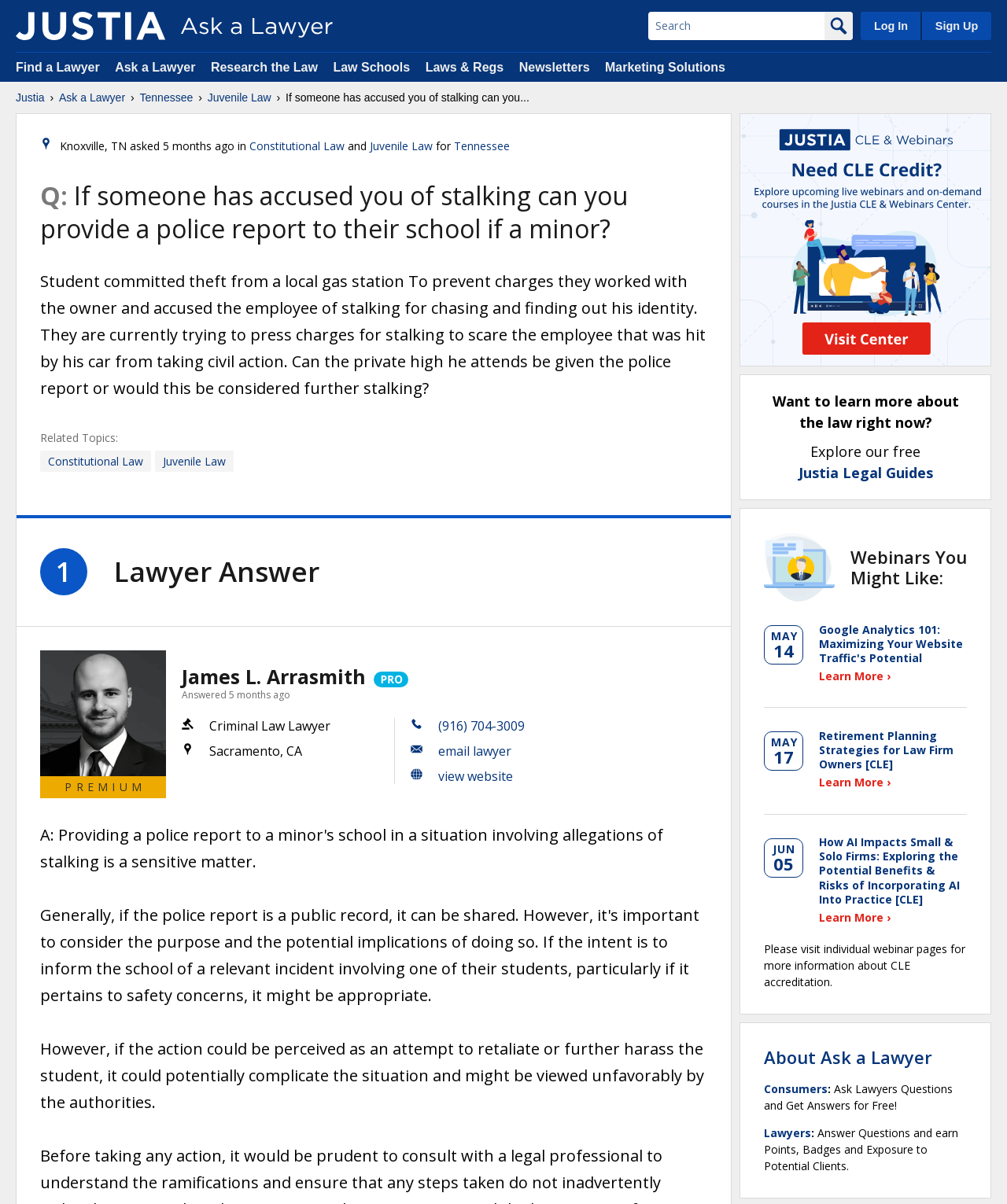Using the format (top-left x, top-left y, bottom-right x, bottom-right y), and given the element description, identify the bounding box coordinates within the screenshot: Tennessee

[0.451, 0.115, 0.506, 0.127]